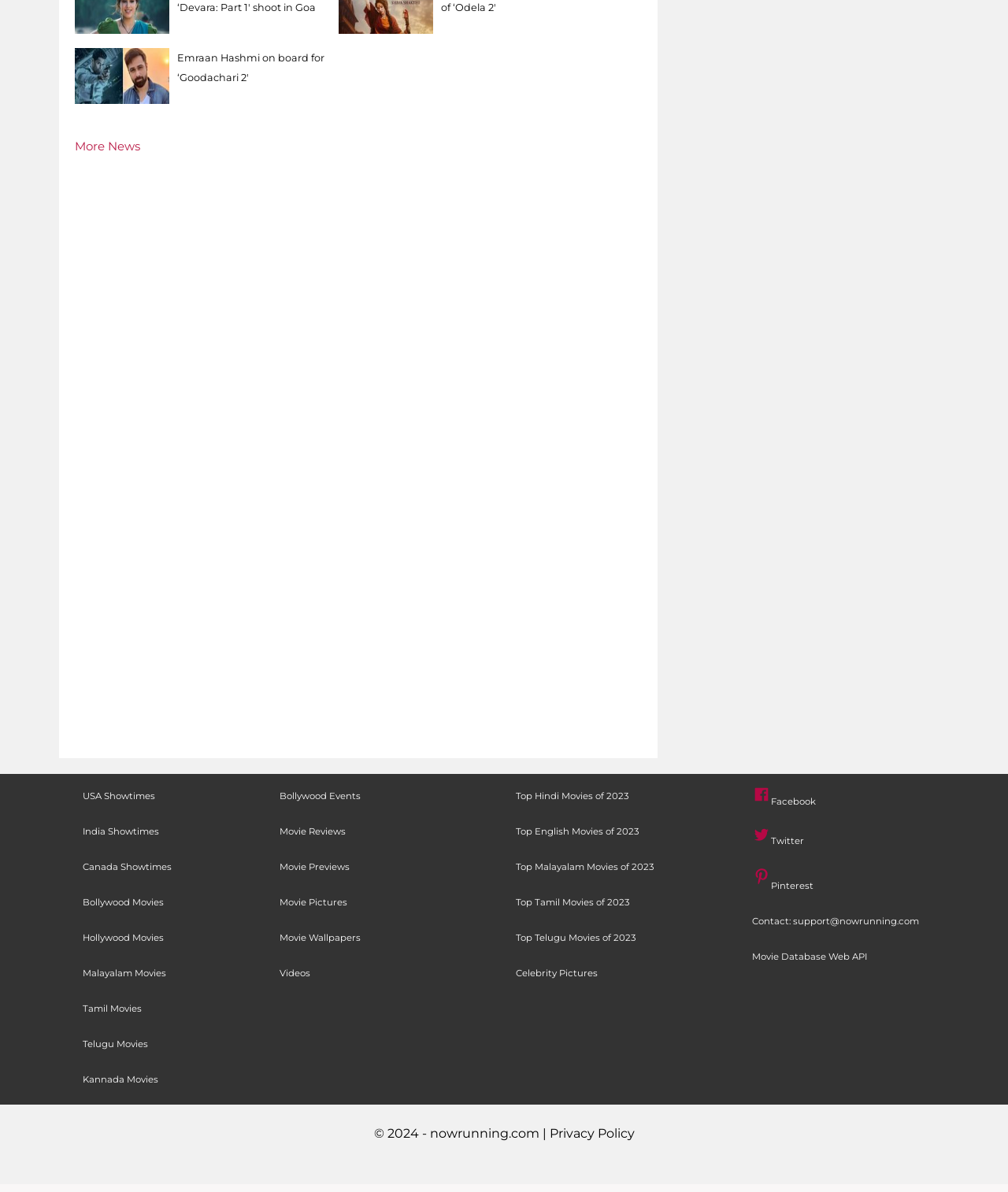Find and specify the bounding box coordinates that correspond to the clickable region for the instruction: "Follow on 'Facebook'".

[0.746, 0.659, 0.809, 0.68]